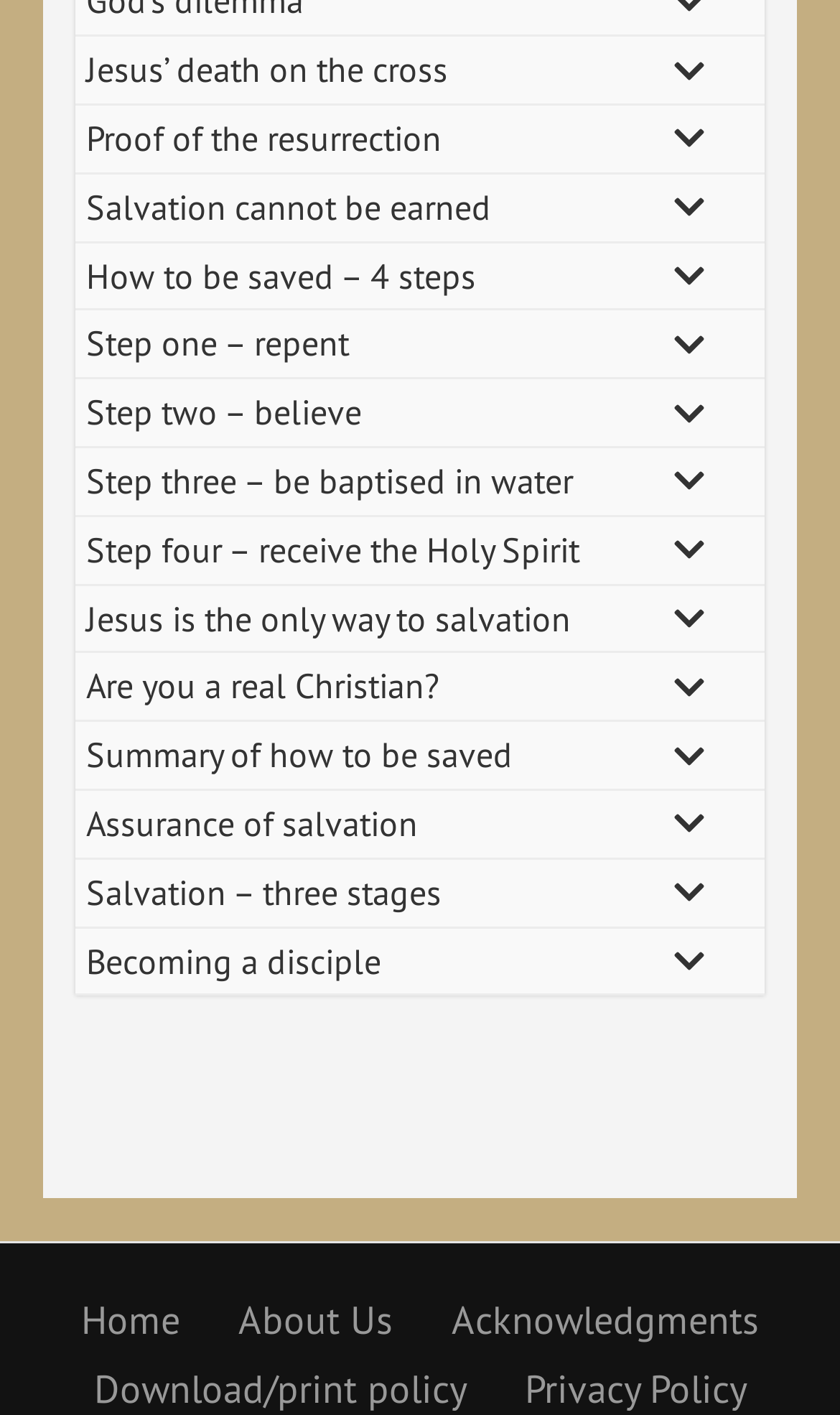What is the purpose of the buttons with 'Toggle Submenu' text?
Using the image, provide a detailed and thorough answer to the question.

I observed that each link in the main menu has a corresponding button with the text 'Toggle Submenu'. This suggests that the purpose of these buttons is to toggle the submenus associated with each link.